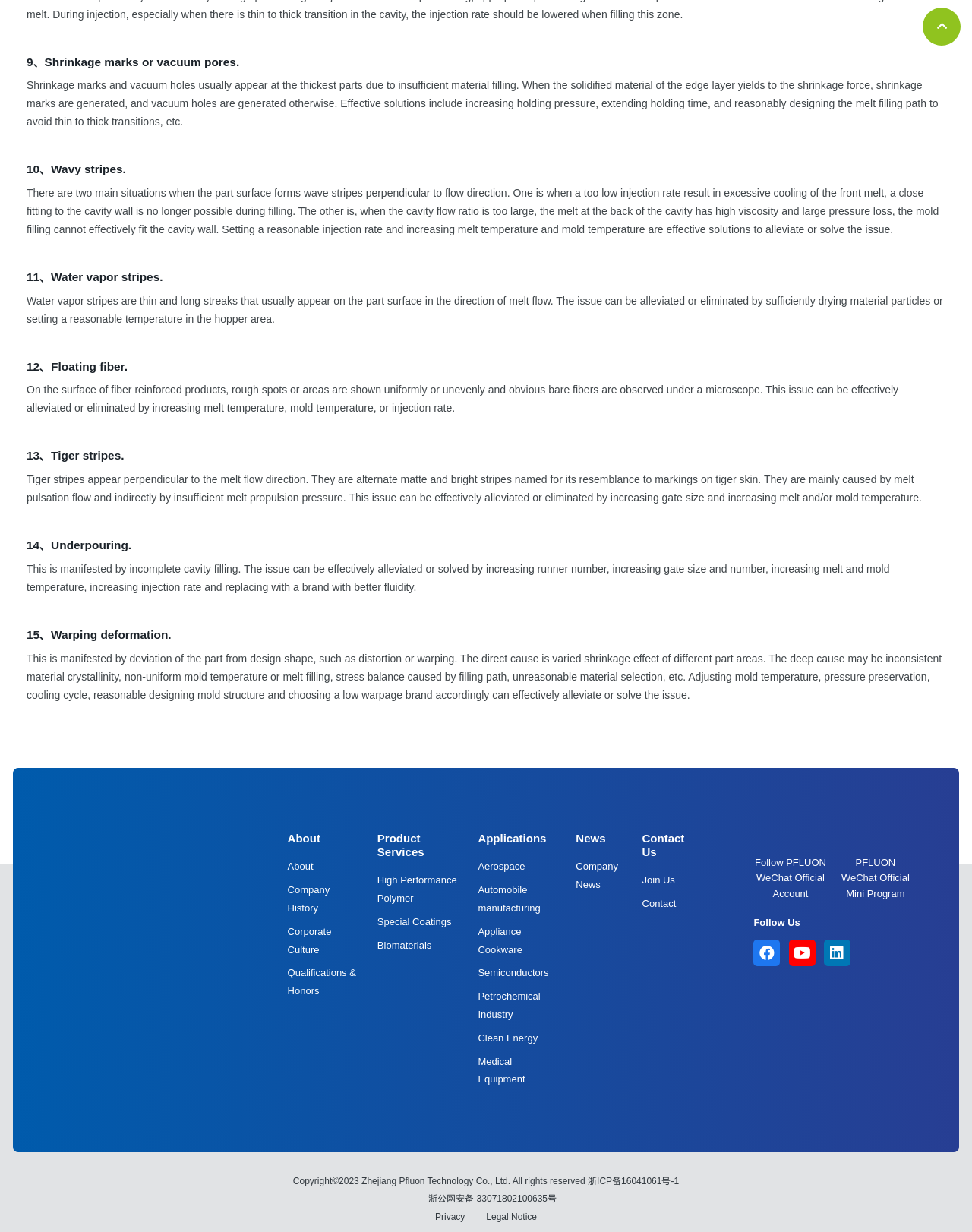What is the solution to warping deformation?
Please analyze the image and answer the question with as much detail as possible.

The webpage suggests that adjusting mold temperature, pressure preservation, cooling cycle, reasonable designing mold structure, and choosing a low warpage brand can effectively alleviate or solve the issue of warping deformation.